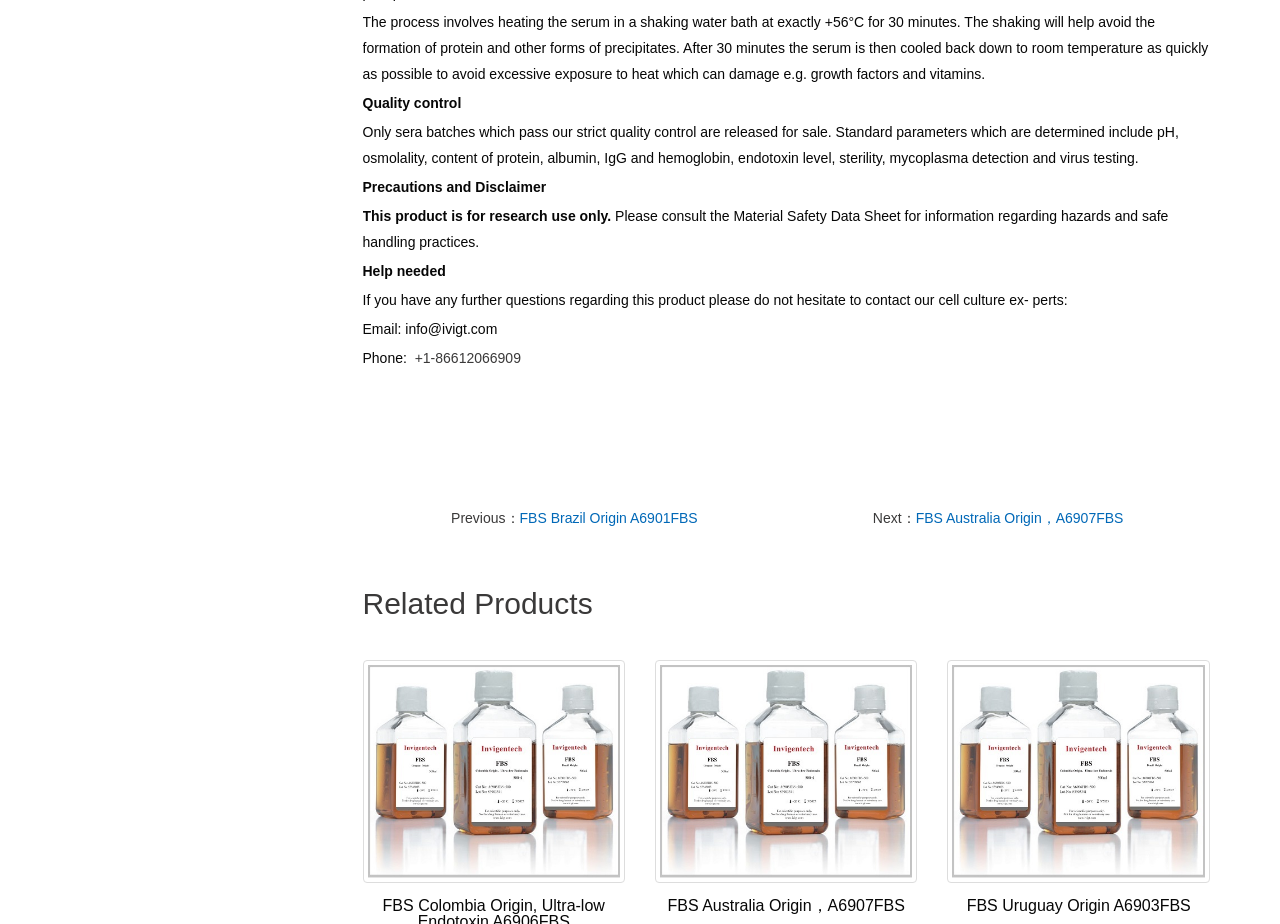How many related products are listed?
Look at the screenshot and respond with one word or a short phrase.

4